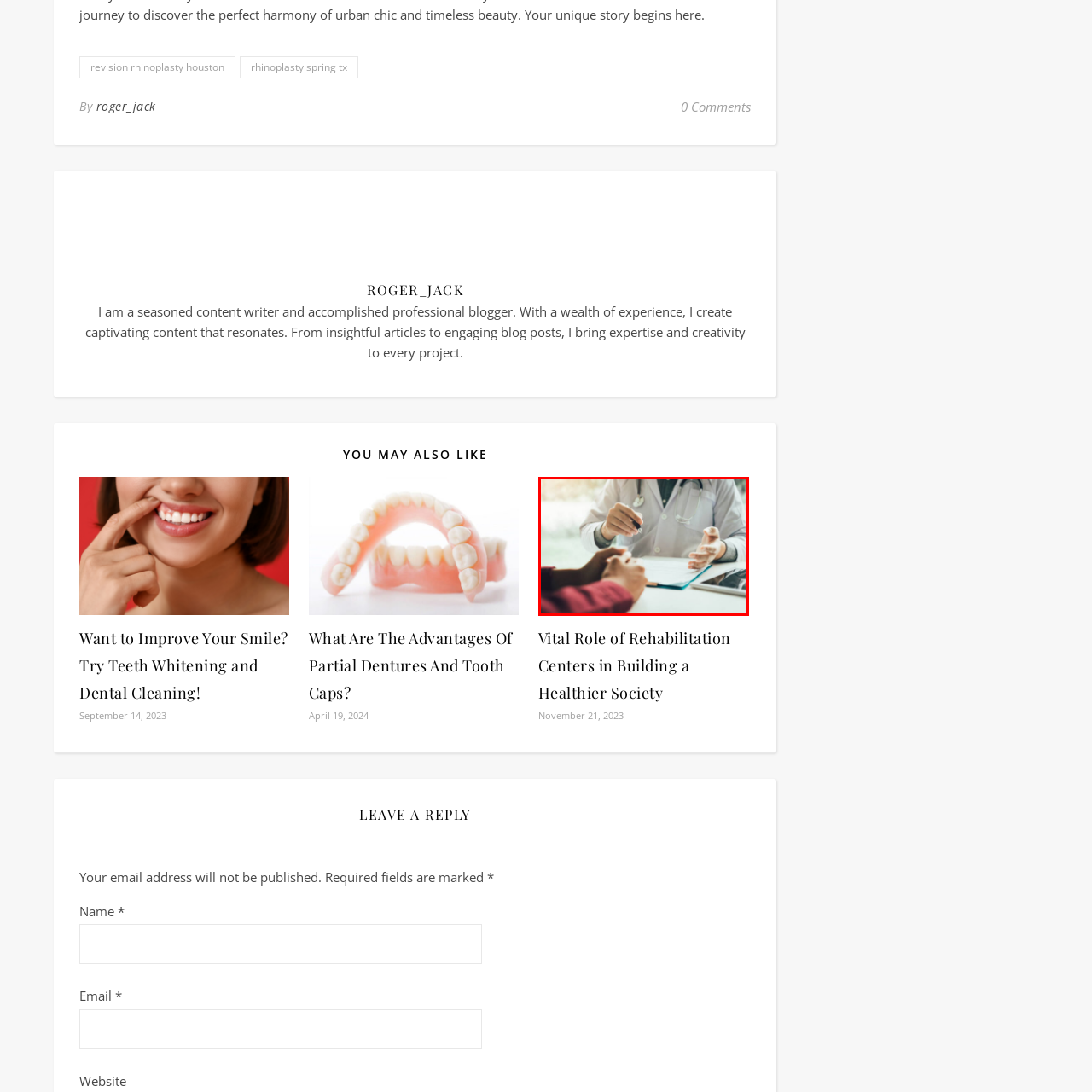What is the patient doing?
Analyze the image surrounded by the red bounding box and answer the question in detail.

The patient's hands are visible, and they seem to be actively participating in the conversation, suggesting that they are listening attentively to the doctor's explanation or advice.